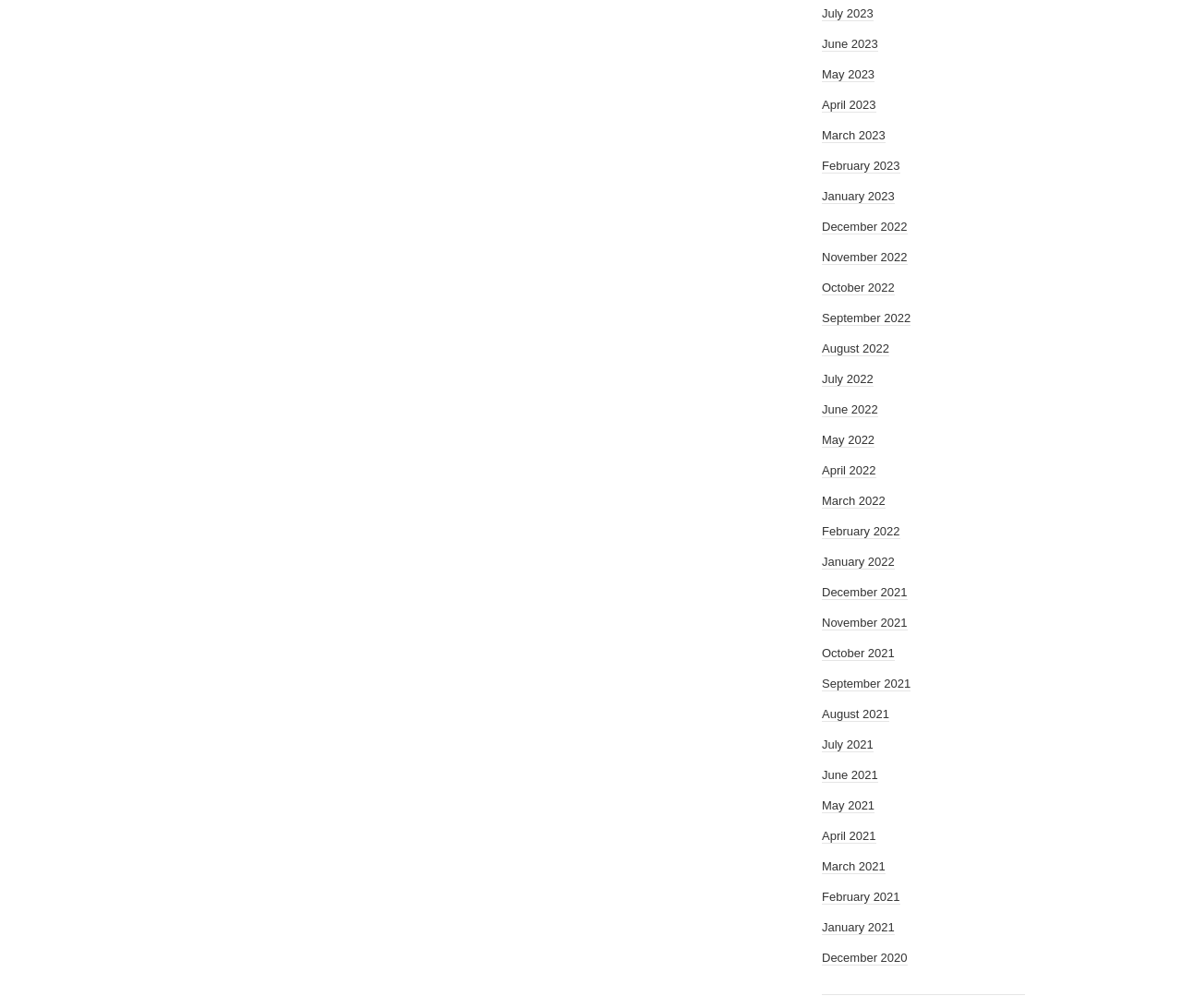Please locate the bounding box coordinates for the element that should be clicked to achieve the following instruction: "Call us". Ensure the coordinates are given as four float numbers between 0 and 1, i.e., [left, top, right, bottom].

None